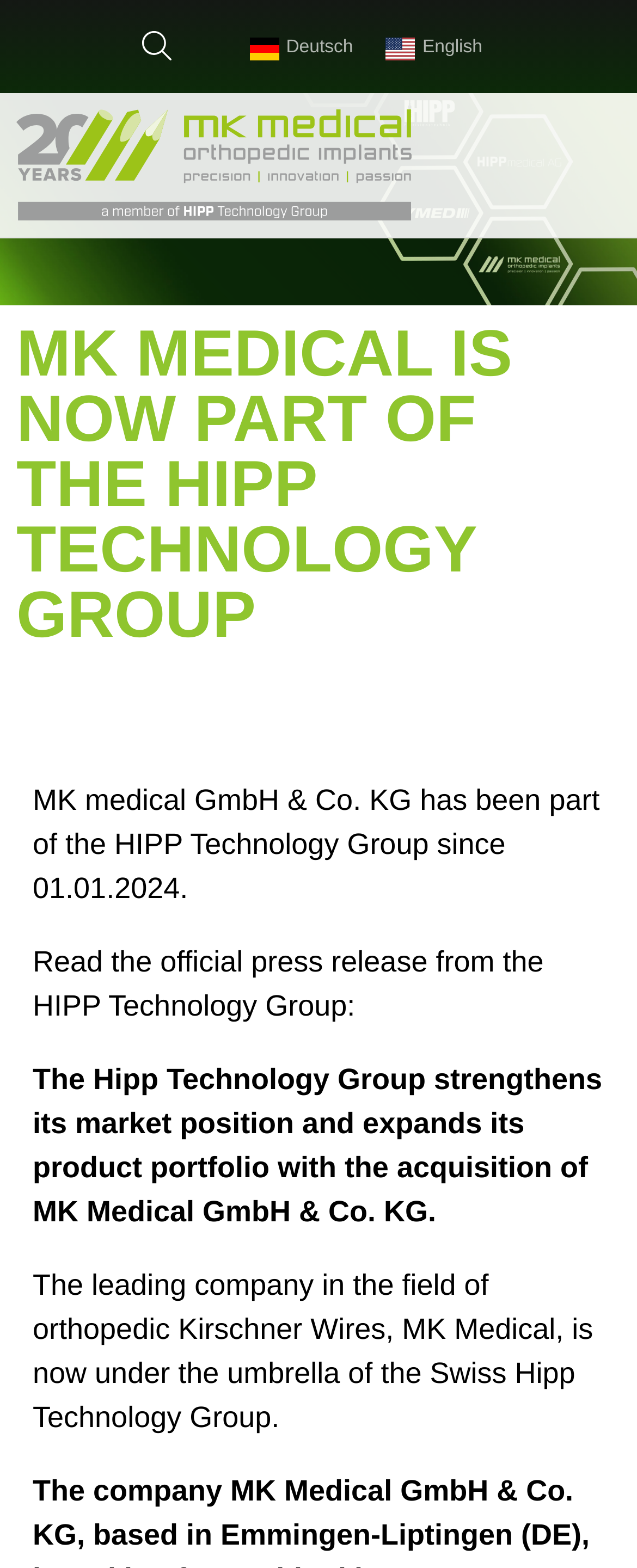Extract the bounding box coordinates for the HTML element that matches this description: "English". The coordinates should be four float numbers between 0 and 1, i.e., [left, top, right, bottom].

[0.58, 0.019, 0.783, 0.045]